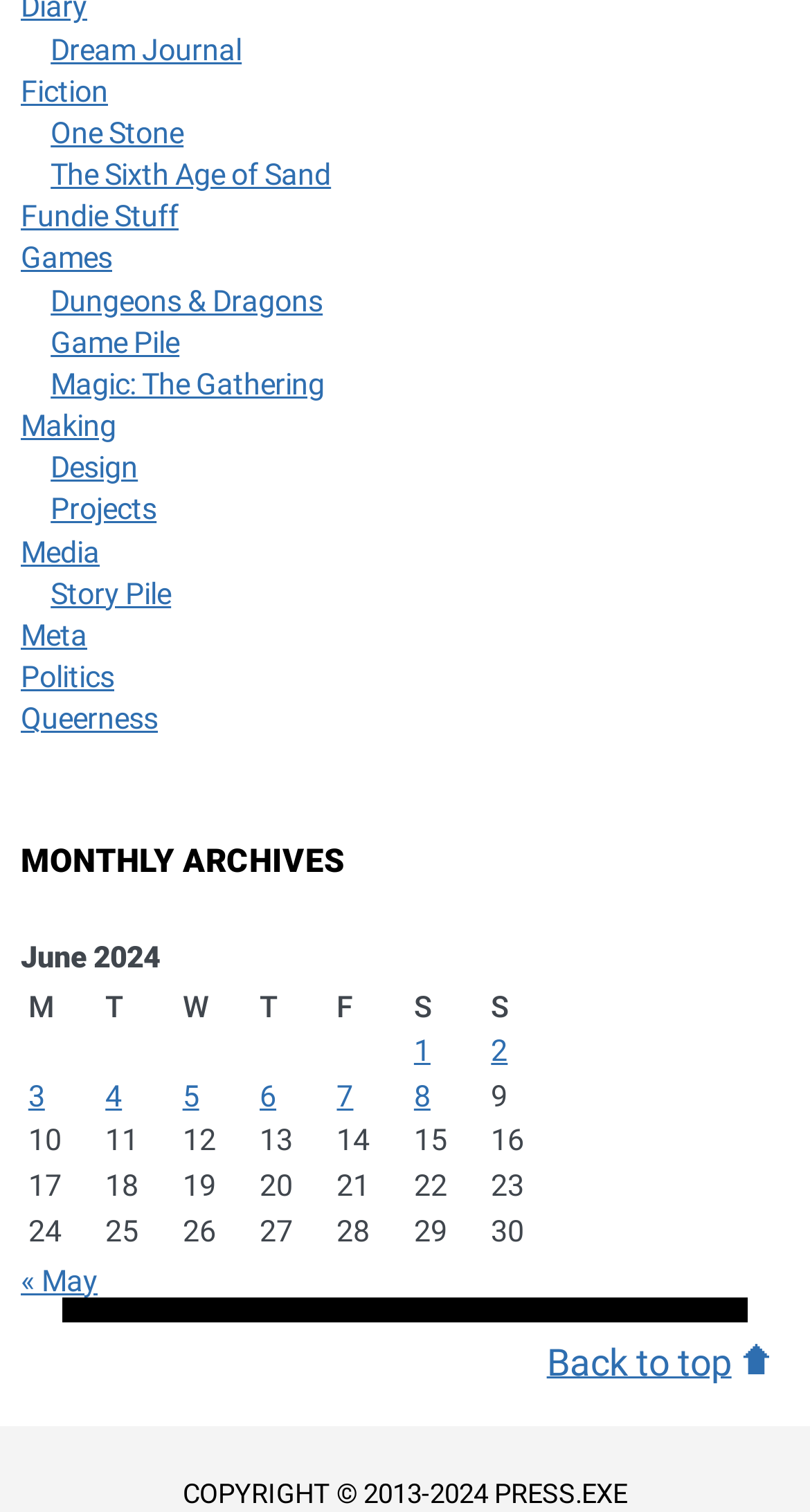How many columns are there in the table 'June 2024'?
Please use the image to deliver a detailed and complete answer.

The table 'June 2024' has 7 columns, which are 'M', 'T', 'W', 'T', 'F', 'S', and 'S'.